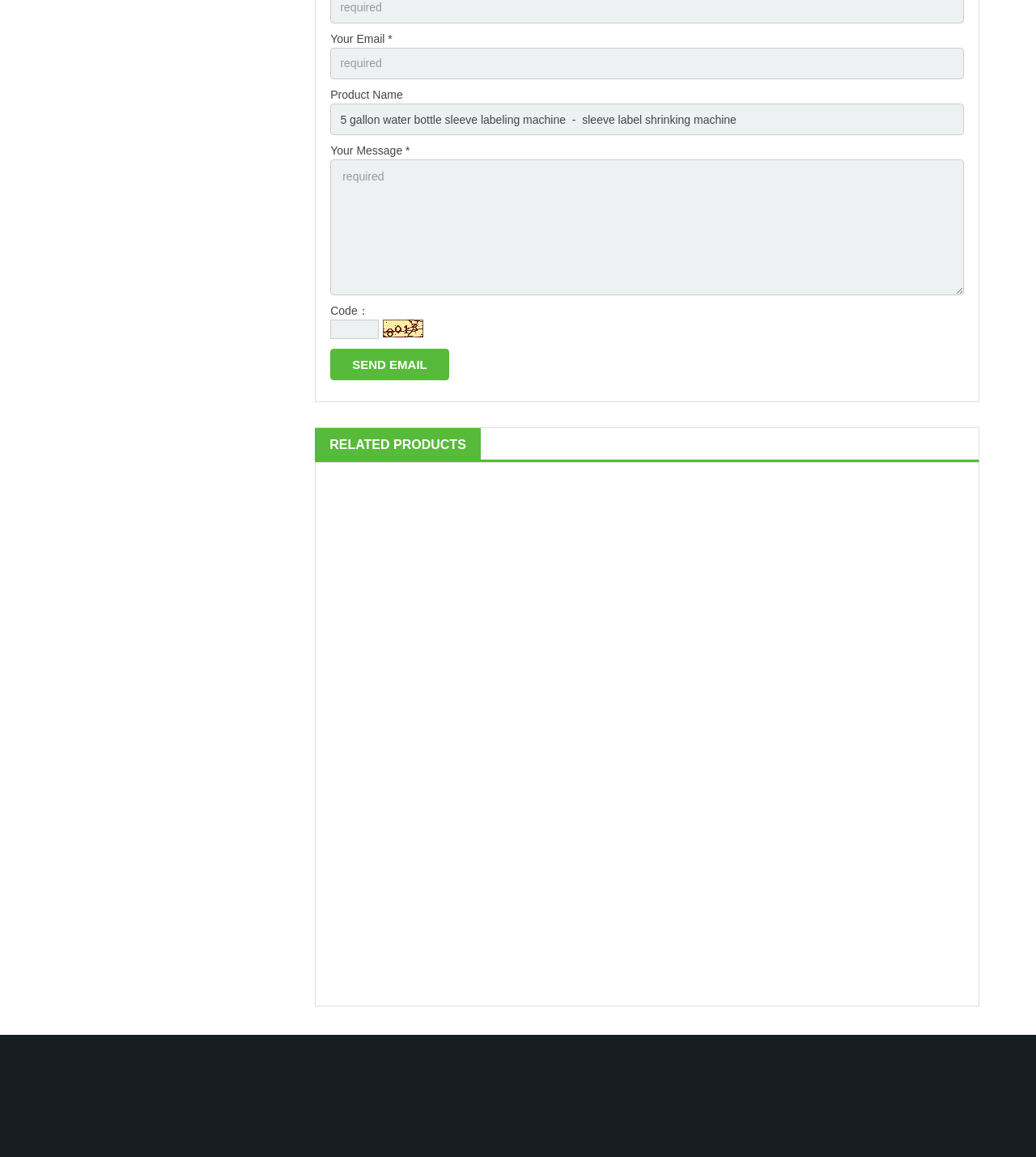Please reply with a single word or brief phrase to the question: 
What is the phone number listed in the 'CONTACT US' section?

+8618622019769